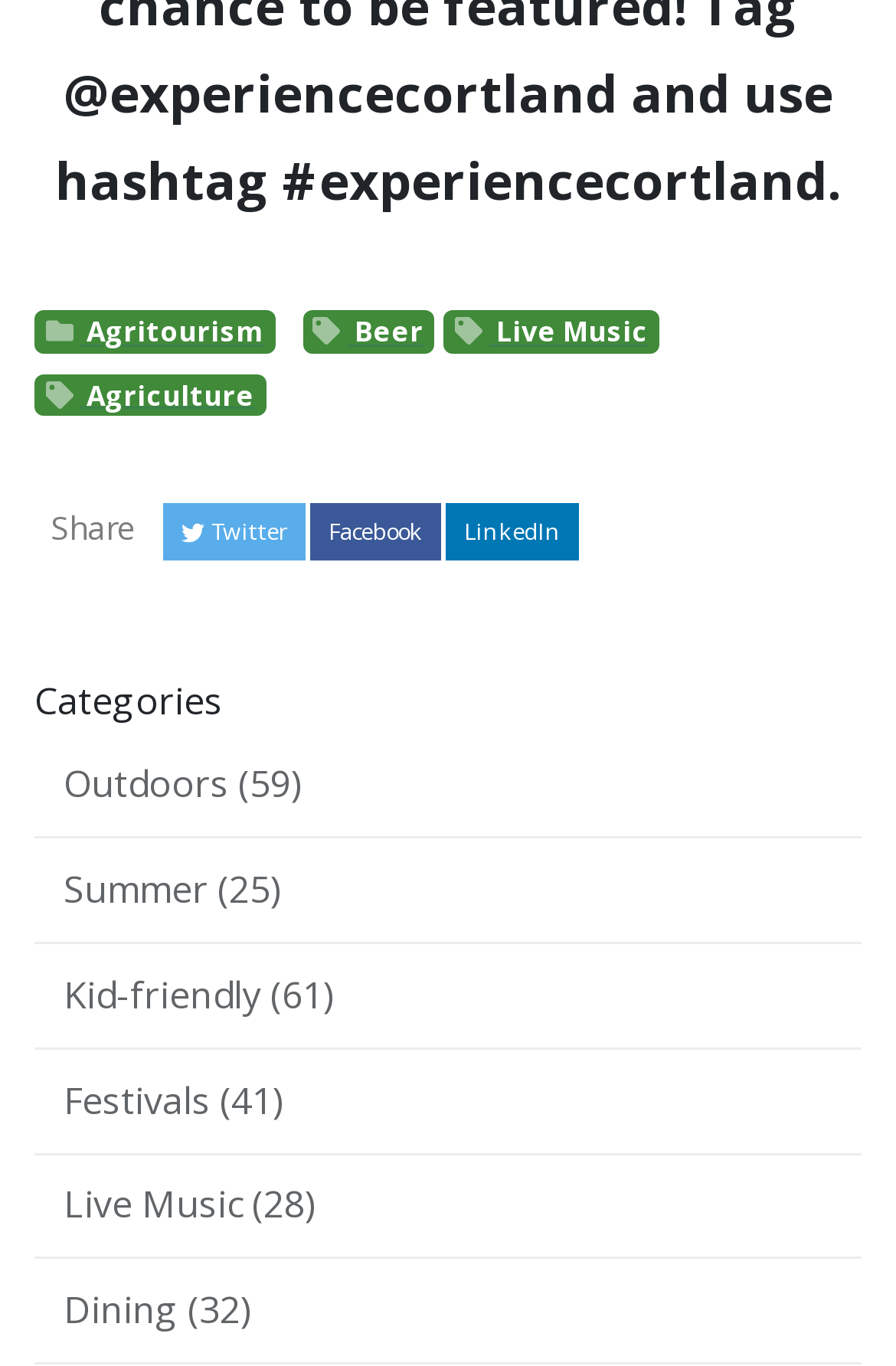Please identify the bounding box coordinates of the clickable area that will fulfill the following instruction: "Click on Agritourism". The coordinates should be in the format of four float numbers between 0 and 1, i.e., [left, top, right, bottom].

[0.038, 0.228, 0.307, 0.259]